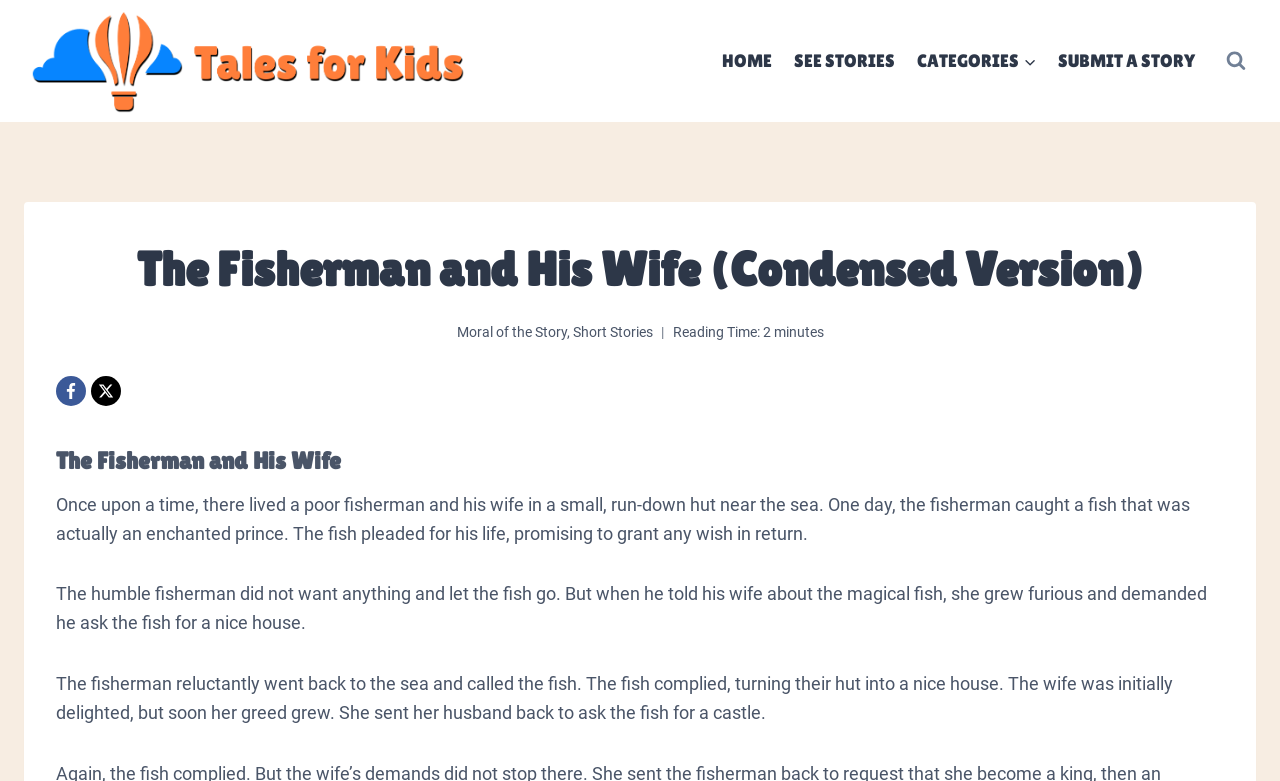Extract the main heading text from the webpage.

The Fisherman and His Wife (Condensed Version)